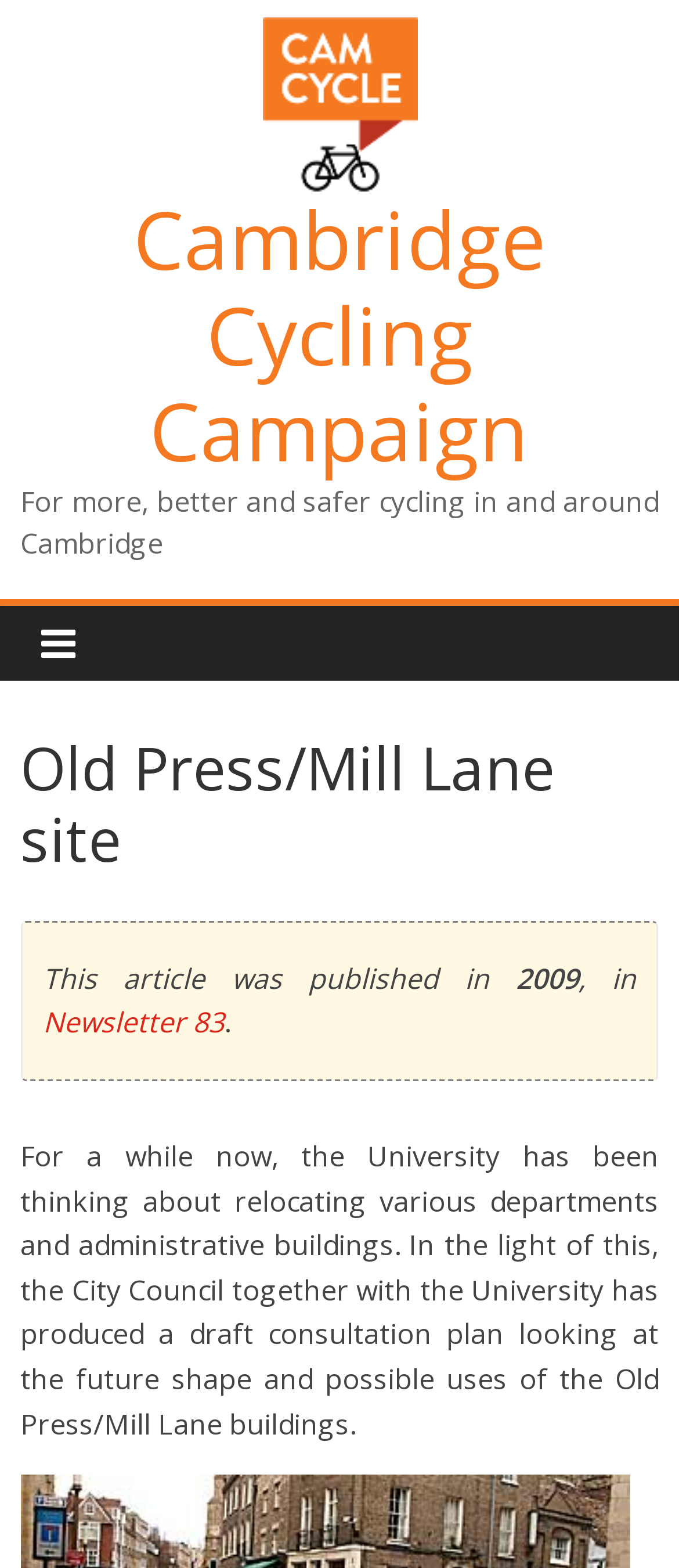Mark the bounding box of the element that matches the following description: "Newsletter 83".

[0.063, 0.64, 0.33, 0.664]